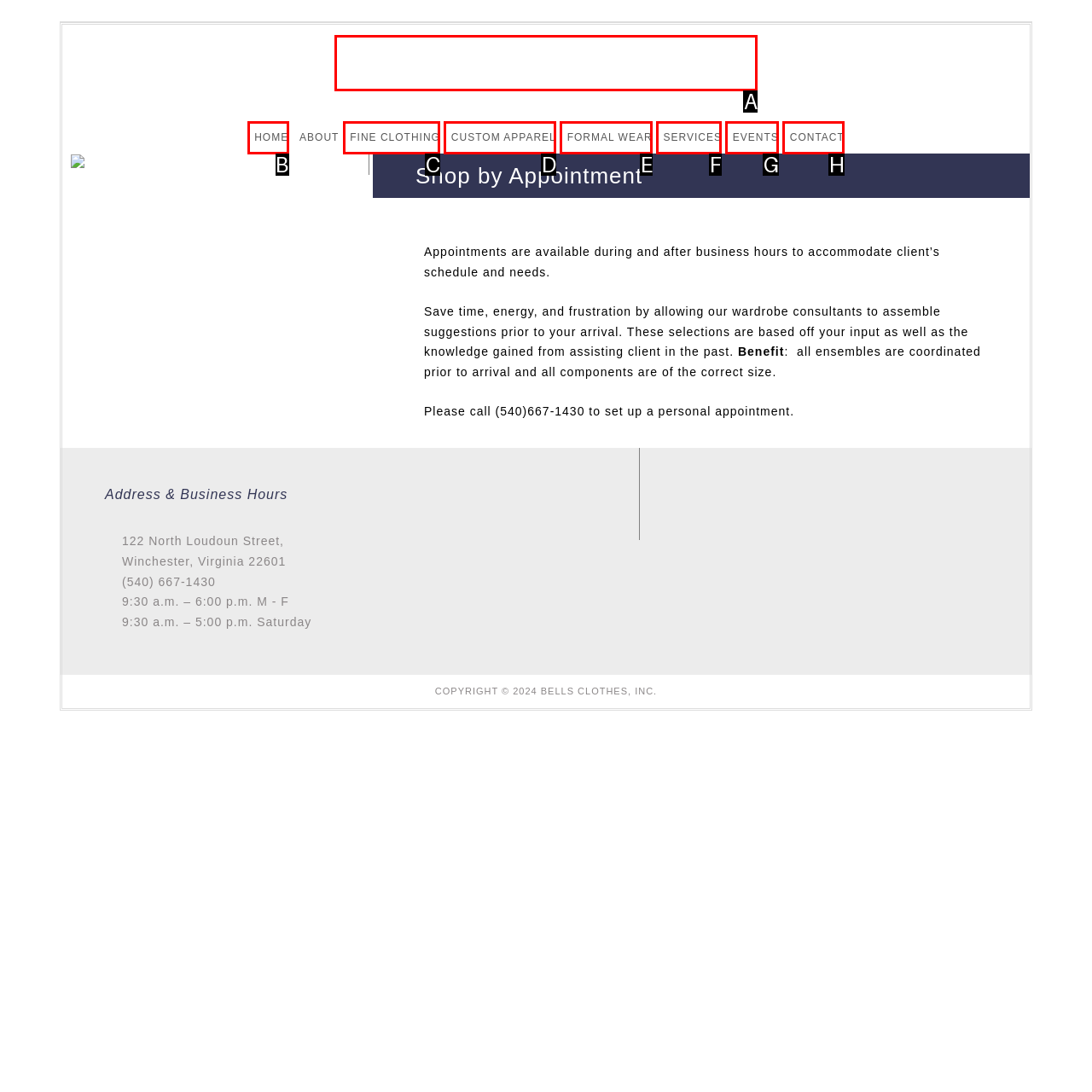Match the description to the correct option: Custom Apparel
Provide the letter of the matching option directly.

D